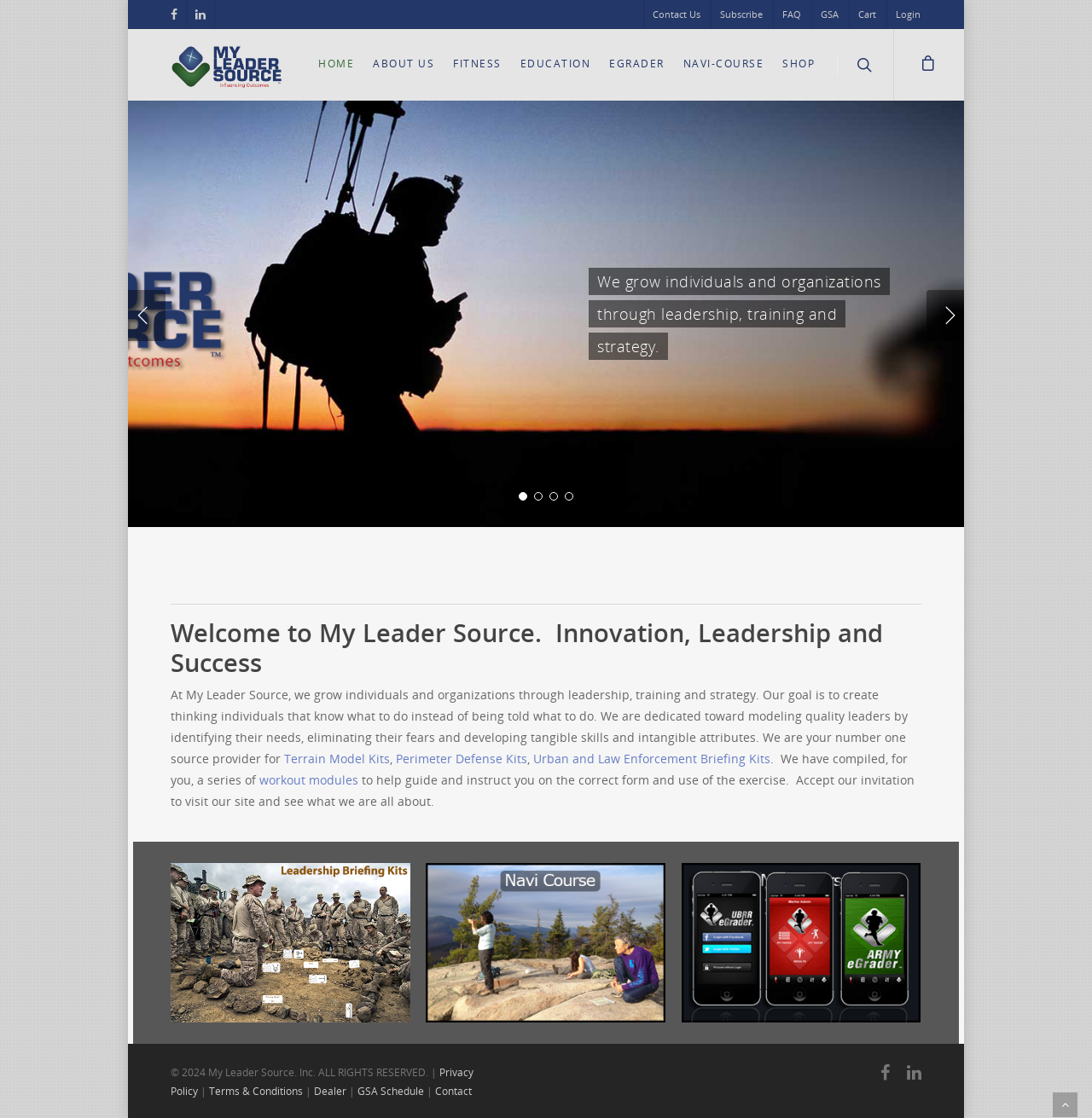Reply to the question with a single word or phrase:
What is the purpose of the organization?

To grow individuals and organizations